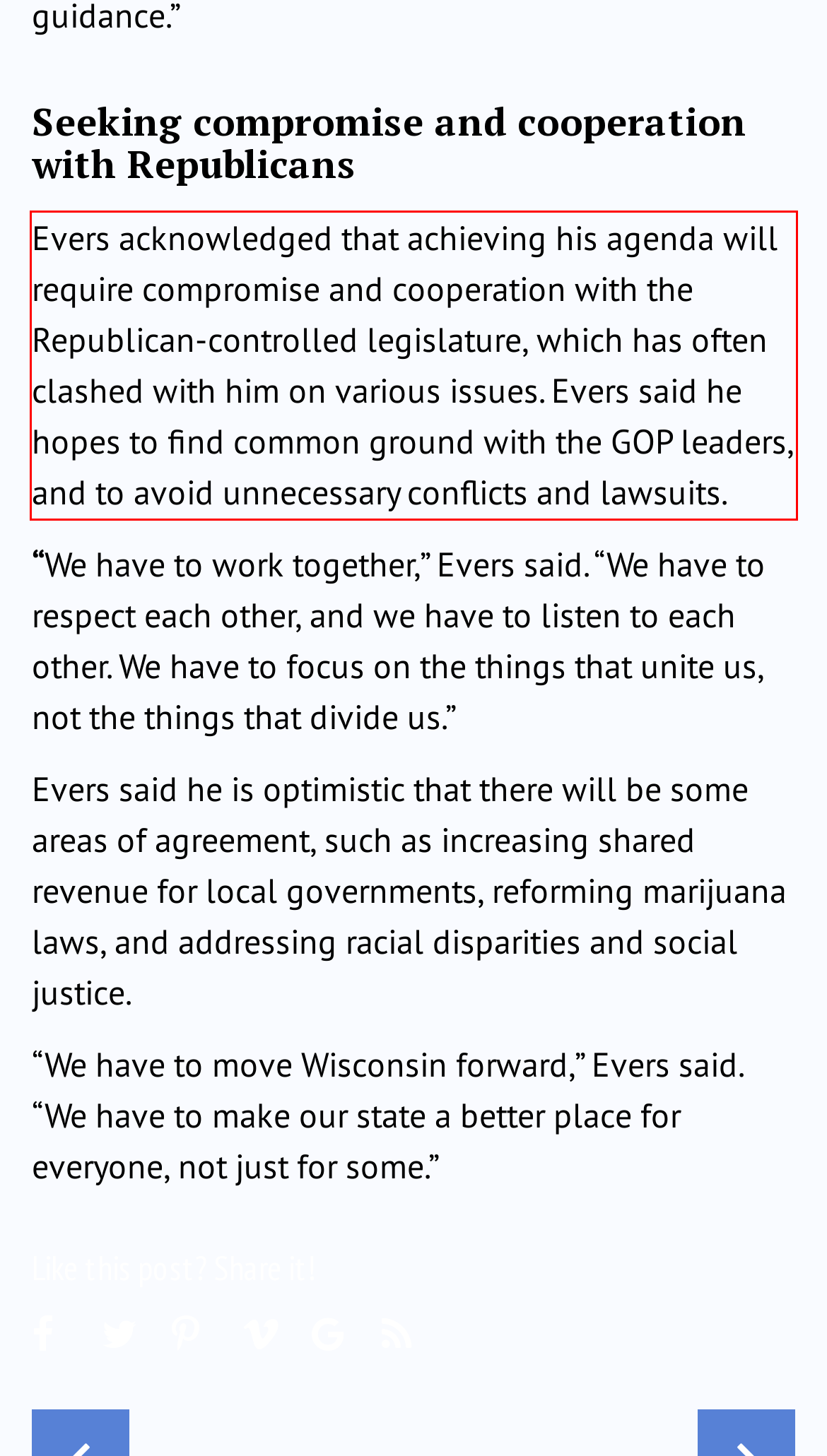You are presented with a webpage screenshot featuring a red bounding box. Perform OCR on the text inside the red bounding box and extract the content.

Evers acknowledged that achieving his agenda will require compromise and cooperation with the Republican-controlled legislature, which has often clashed with him on various issues. Evers said he hopes to find common ground with the GOP leaders, and to avoid unnecessary conflicts and lawsuits.